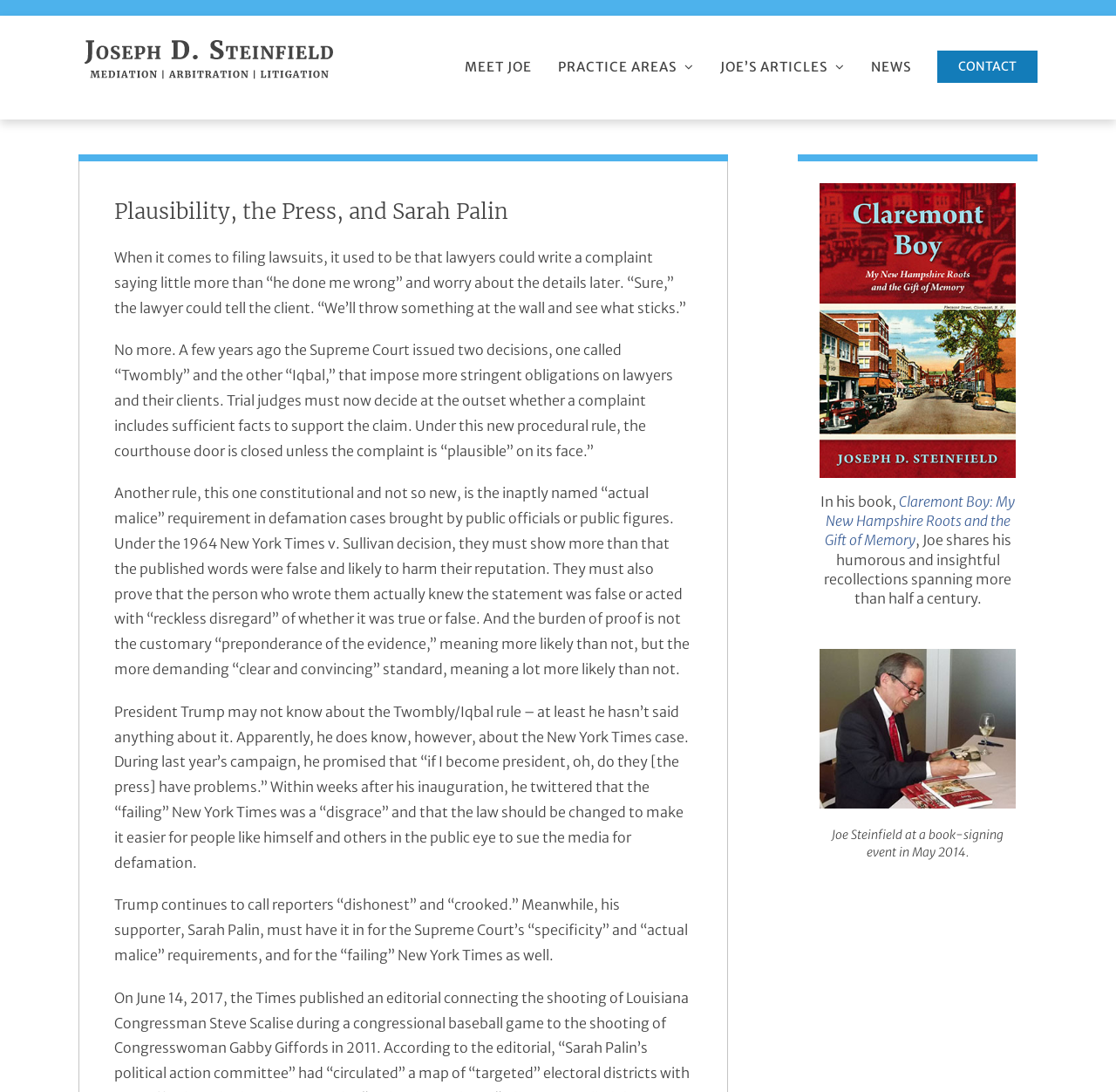Identify the bounding box for the UI element described as: "CONTACT". The coordinates should be four float numbers between 0 and 1, i.e., [left, top, right, bottom].

[0.84, 0.026, 0.93, 0.109]